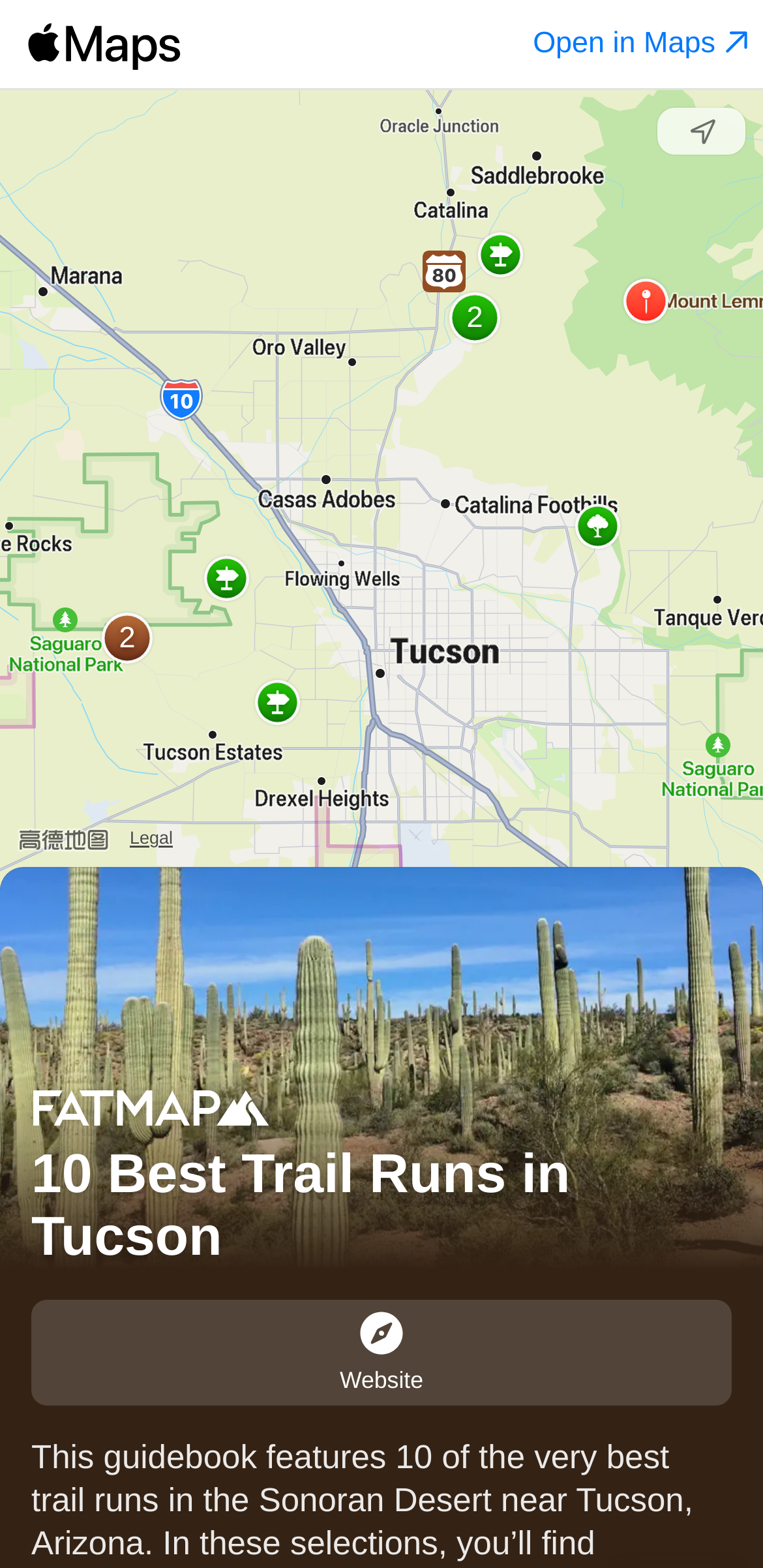What is the purpose of the button with a bounding box coordinate of [0.862, 0.069, 0.977, 0.099]?
Please respond to the question with a detailed and well-explained answer.

The button with a bounding box coordinate of [0.862, 0.069, 0.977, 0.099] has an image and a description 'Show your current location', which implies that its purpose is to show the user's current location.